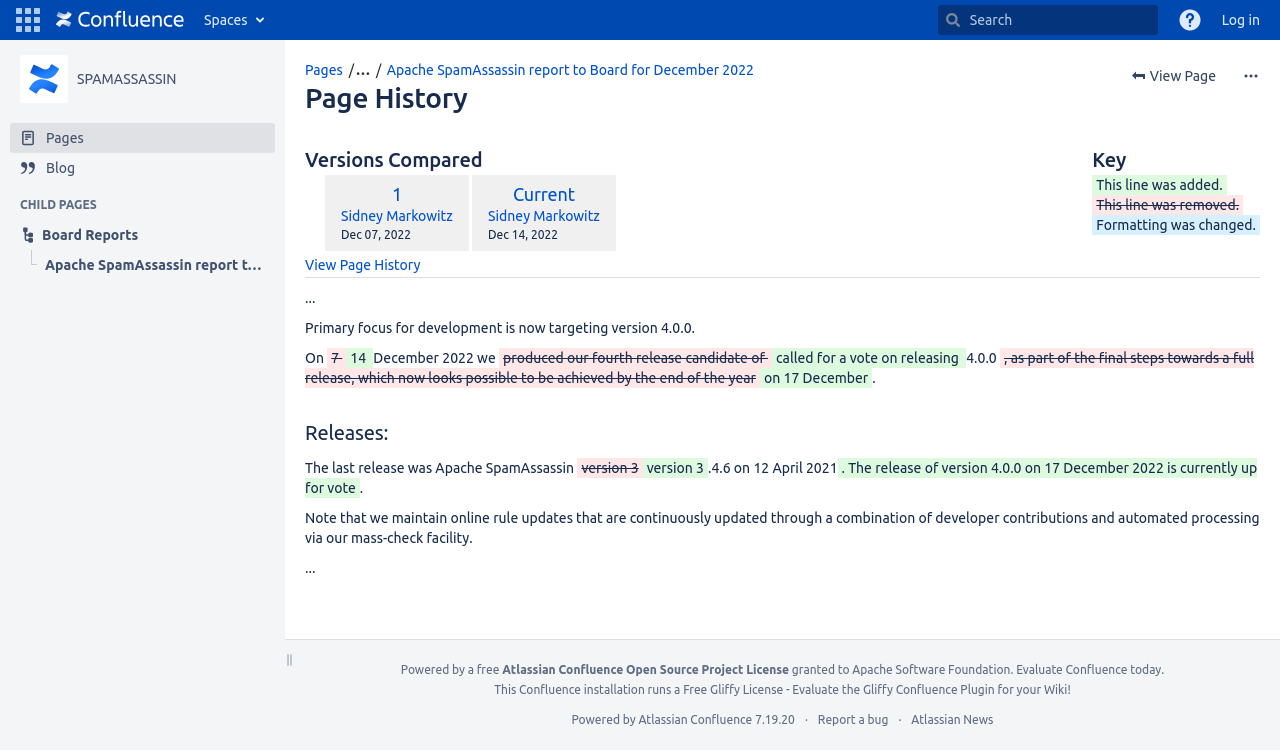Provide an in-depth caption for the elements present on the webpage.

The webpage is a comparison page for Apache SpamAssassin reports to the Board for December 2022, version 1 versus version 2. At the top, there is a navigation section with links to the home page, spaces, search, help, and log in. Below this, there is a layout table with links to SPAMASSASSIN and a heading that reads "CHILD PAGES". 

The main content of the page is divided into two sections. The left section has a navigation menu with links to "Page tools", "Breadcrumbs", and "Page History". The breadcrumbs navigation shows the current page's location in the site hierarchy. 

The right section of the page is dedicated to the comparison of the two report versions. There are headings for "Page History", "Versions Compared", "Old Version 1", and "New Version Current". Each version has links to view the version, along with information on the changes made, the user who made the changes, and the date the changes were saved. 

Below the version comparison, there is a section with a heading "Key" that explains the color-coding used to highlight changes between the two versions. 

The main content of the page continues with a section that appears to be a report or article discussing the development of Apache SpamAssassin, including releases and updates. There are several headings, including "Releases:", and the text includes information on the latest release and the development process. 

At the bottom of the page, there are links to evaluate Confluence and Gliffy, as well as information on the Confluence installation and licensing. The page is powered by Atlassian Confluence and runs a free Gliffy license.